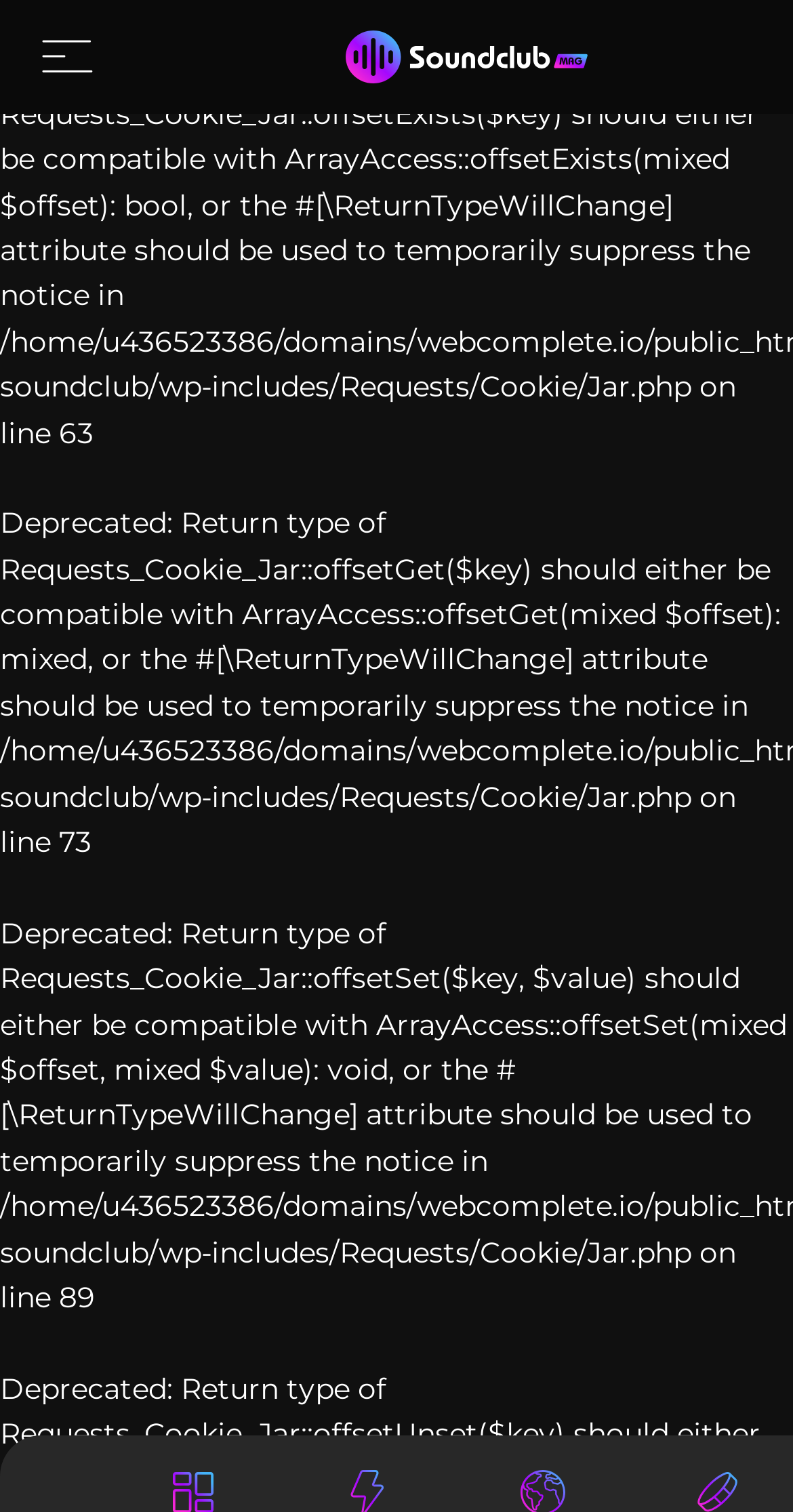Answer this question in one word or a short phrase: How many deprecated notices are there?

4